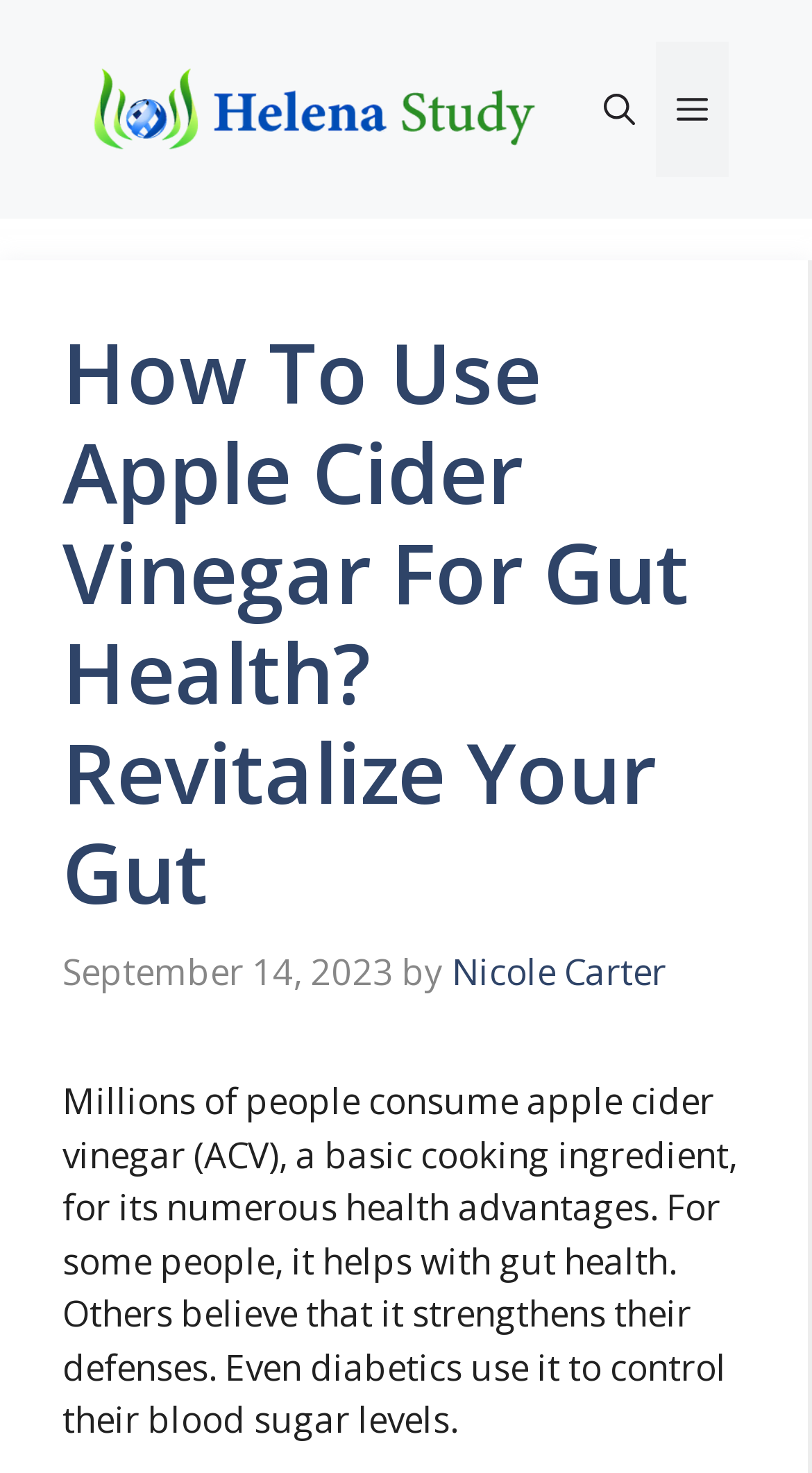Give a one-word or phrase response to the following question: What is the name of the website?

Helena Study